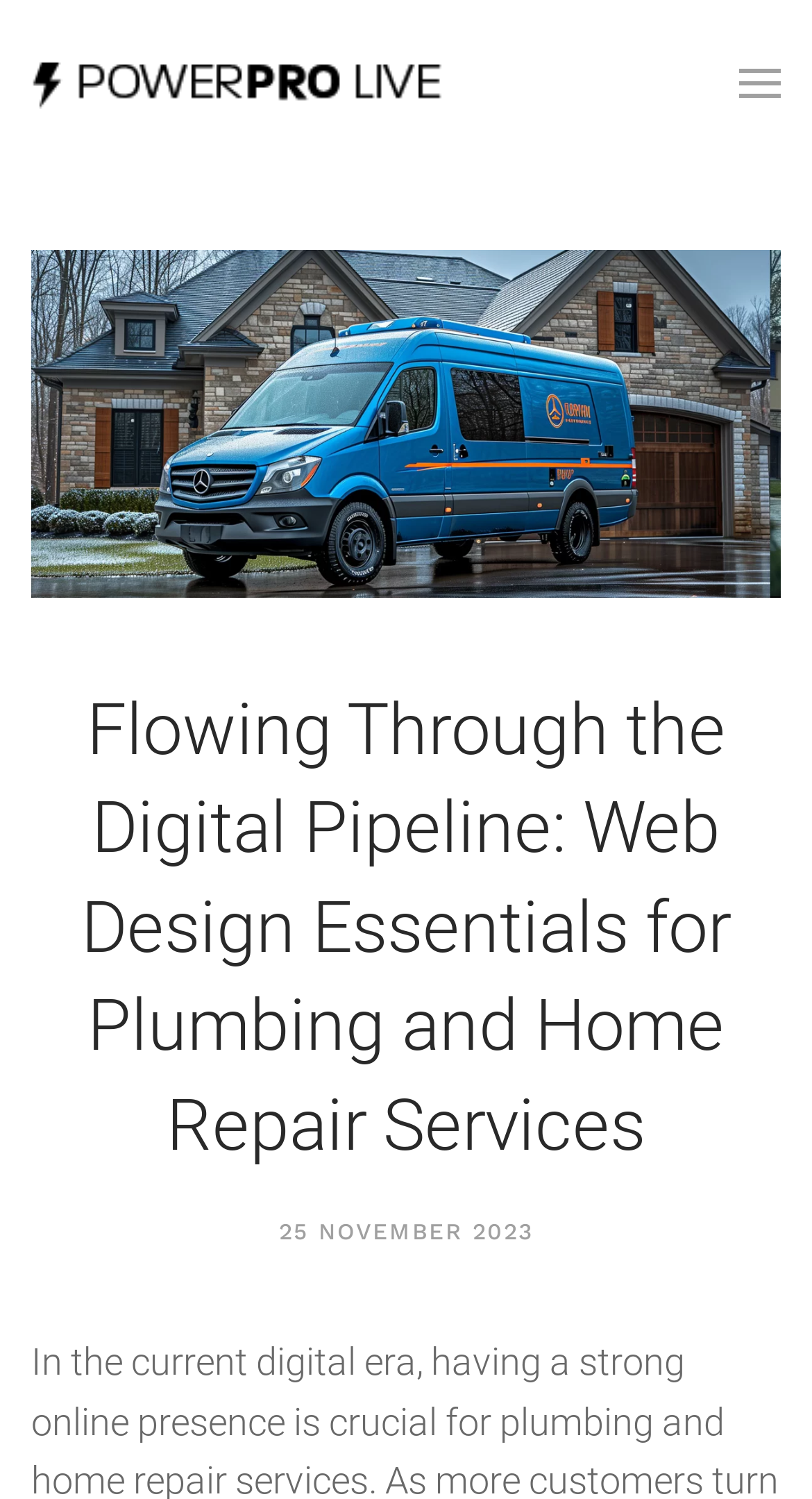Answer the question below using just one word or a short phrase: 
What is the function of the 'Skip to main content' link?

Skip to main content